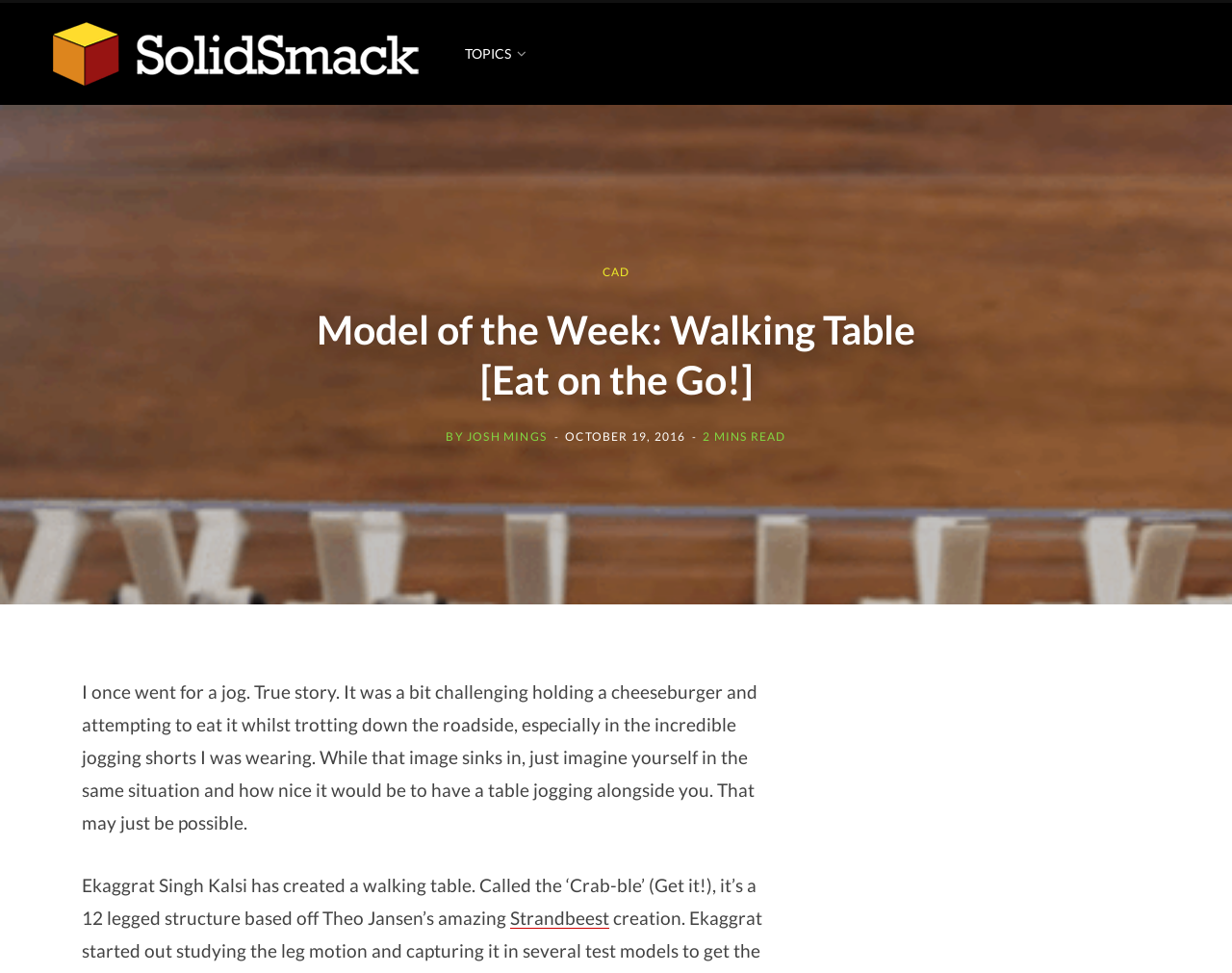Given the element description Josh Mings, specify the bounding box coordinates of the corresponding UI element in the format (top-left x, top-left y, bottom-right x, bottom-right y). All values must be between 0 and 1.

[0.379, 0.441, 0.444, 0.456]